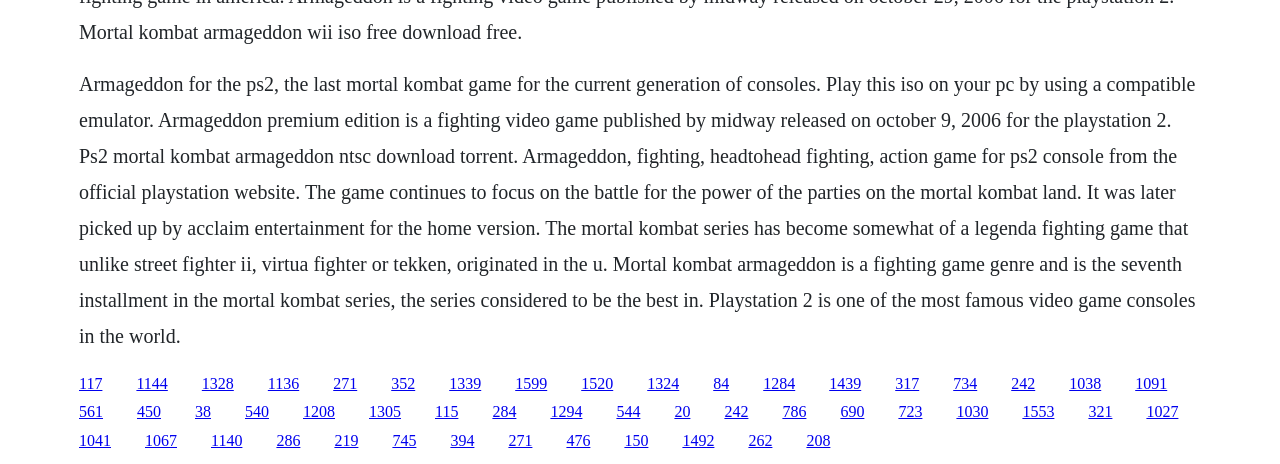Could you provide the bounding box coordinates for the portion of the screen to click to complete this instruction: "Click the link to download PS2 Mortal Kombat Armageddon NTSC torrent"?

[0.062, 0.807, 0.08, 0.844]